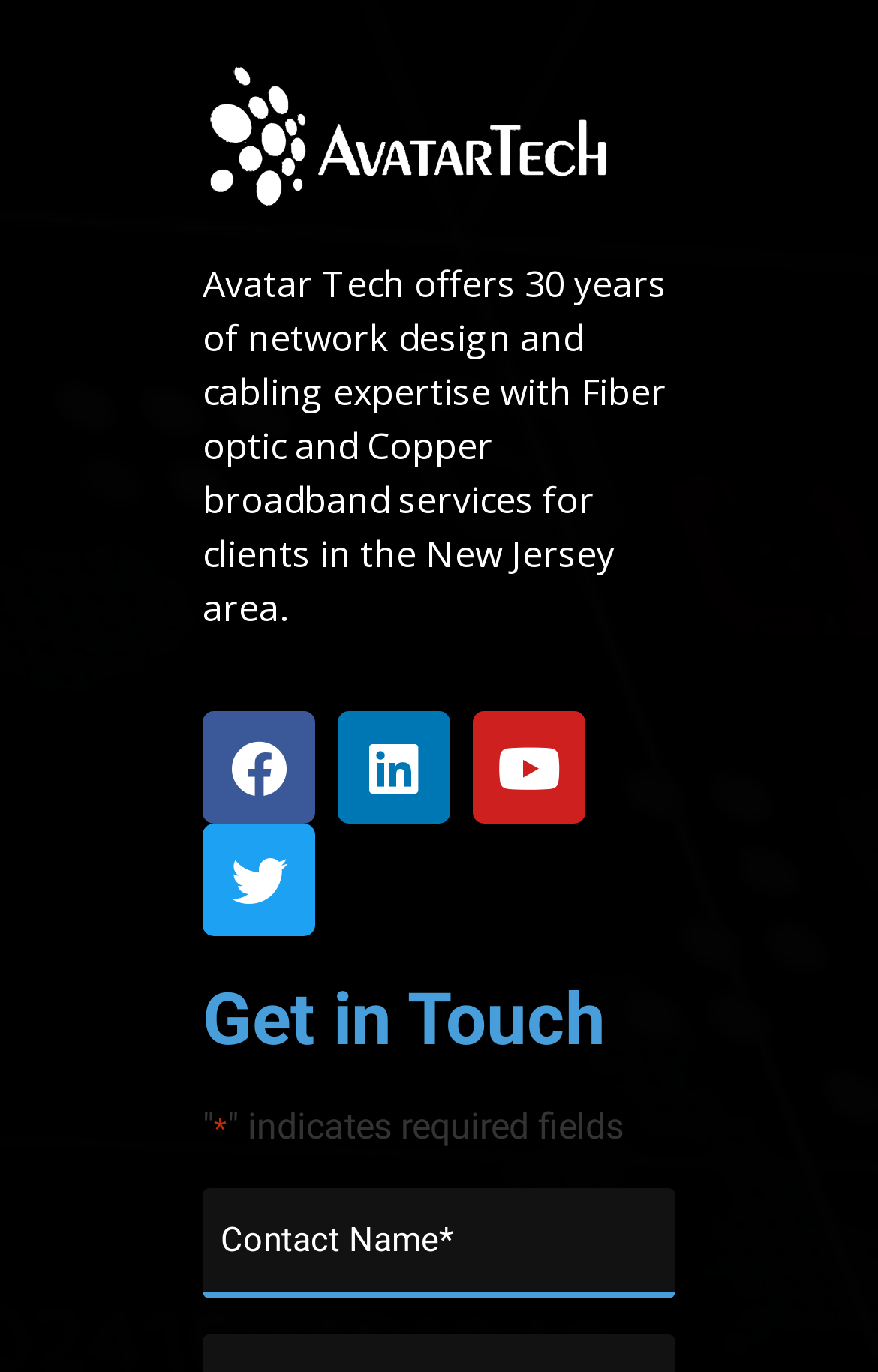What social media platforms are linked?
Using the visual information, reply with a single word or short phrase.

Facebook, Linkedin, Youtube, Twitter